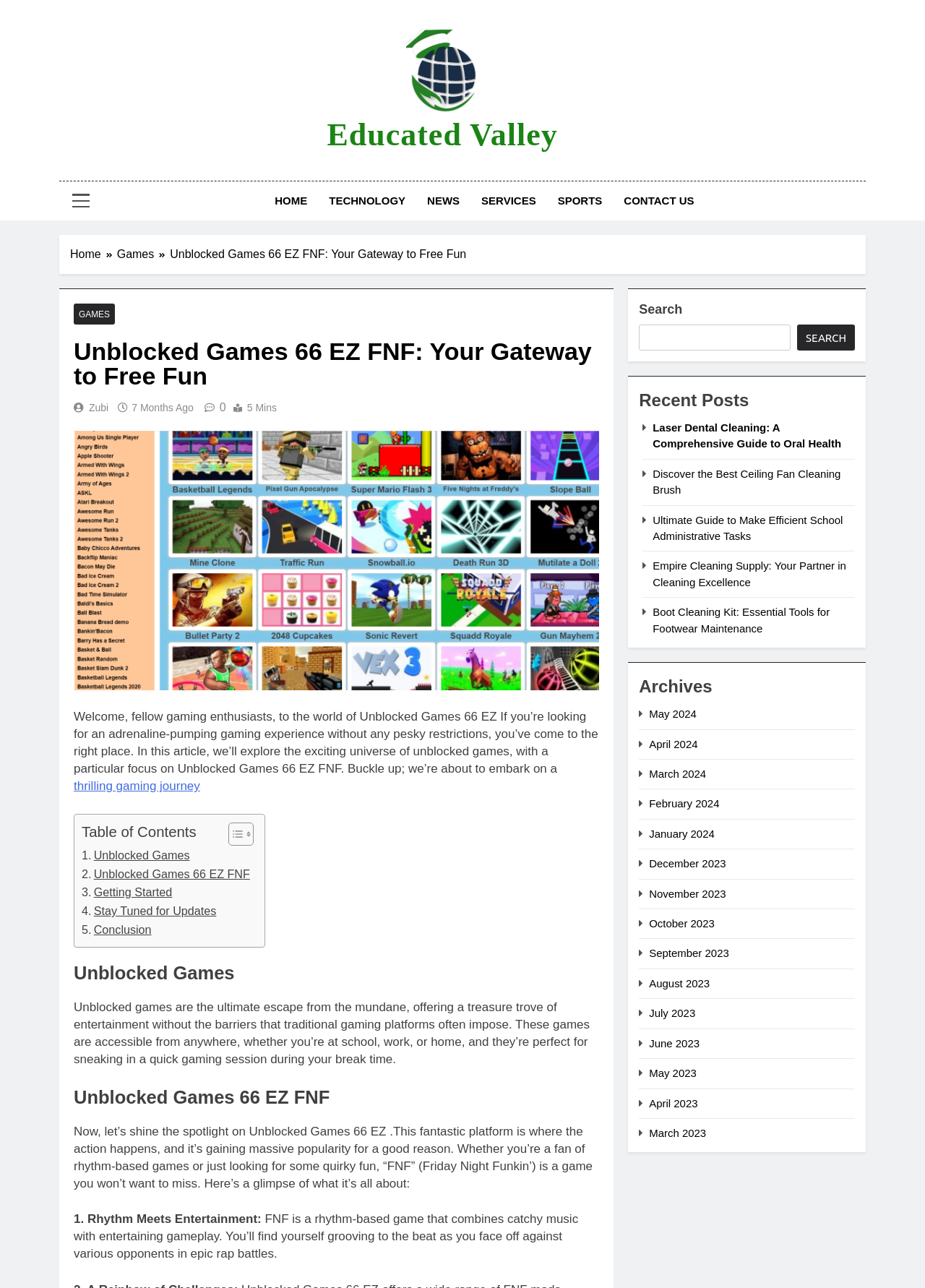Given the element description "Unblocked Games 66 EZ FNF" in the screenshot, predict the bounding box coordinates of that UI element.

[0.088, 0.671, 0.27, 0.686]